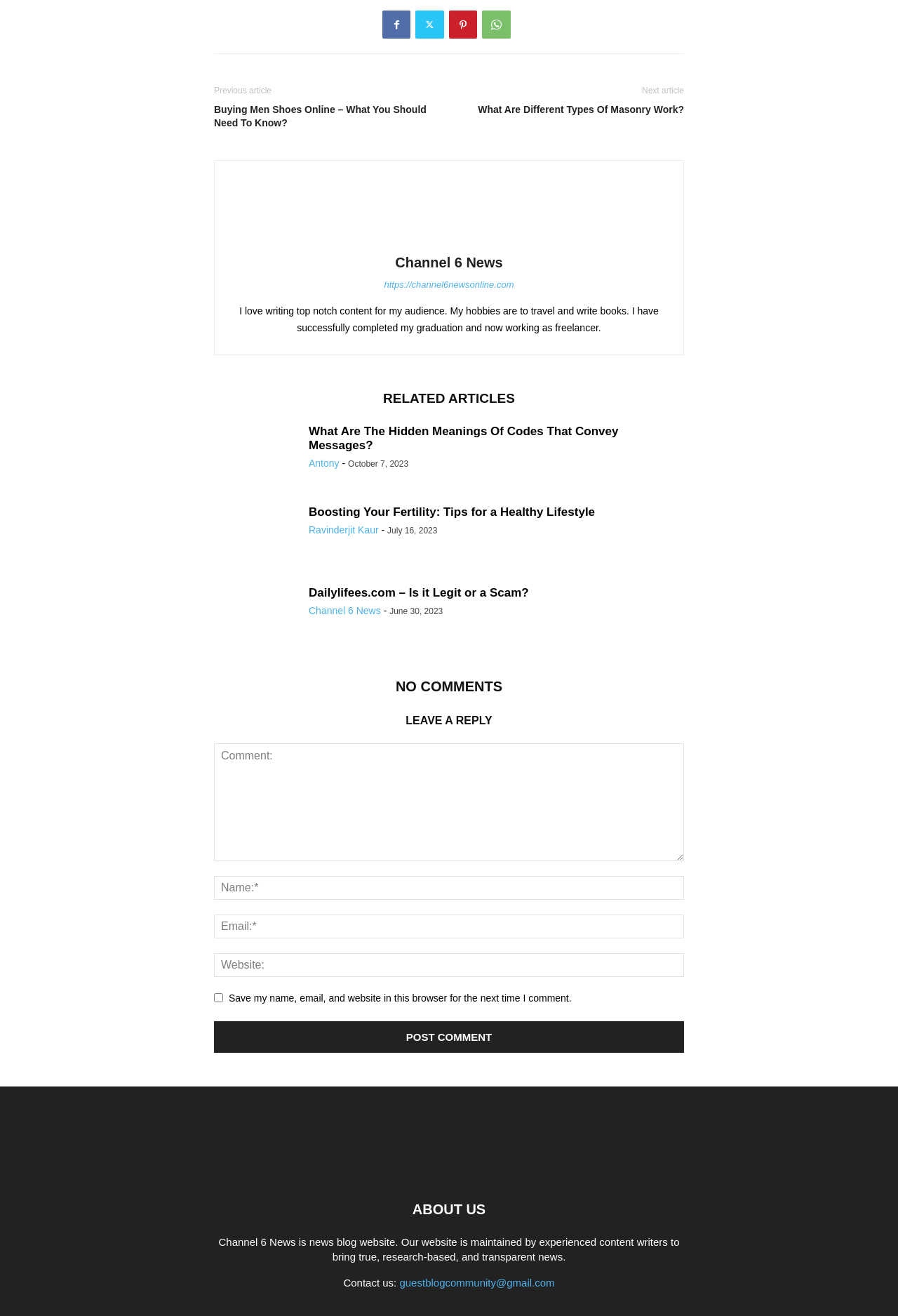Identify the coordinates of the bounding box for the element that must be clicked to accomplish the instruction: "Leave a reply".

[0.238, 0.54, 0.762, 0.556]